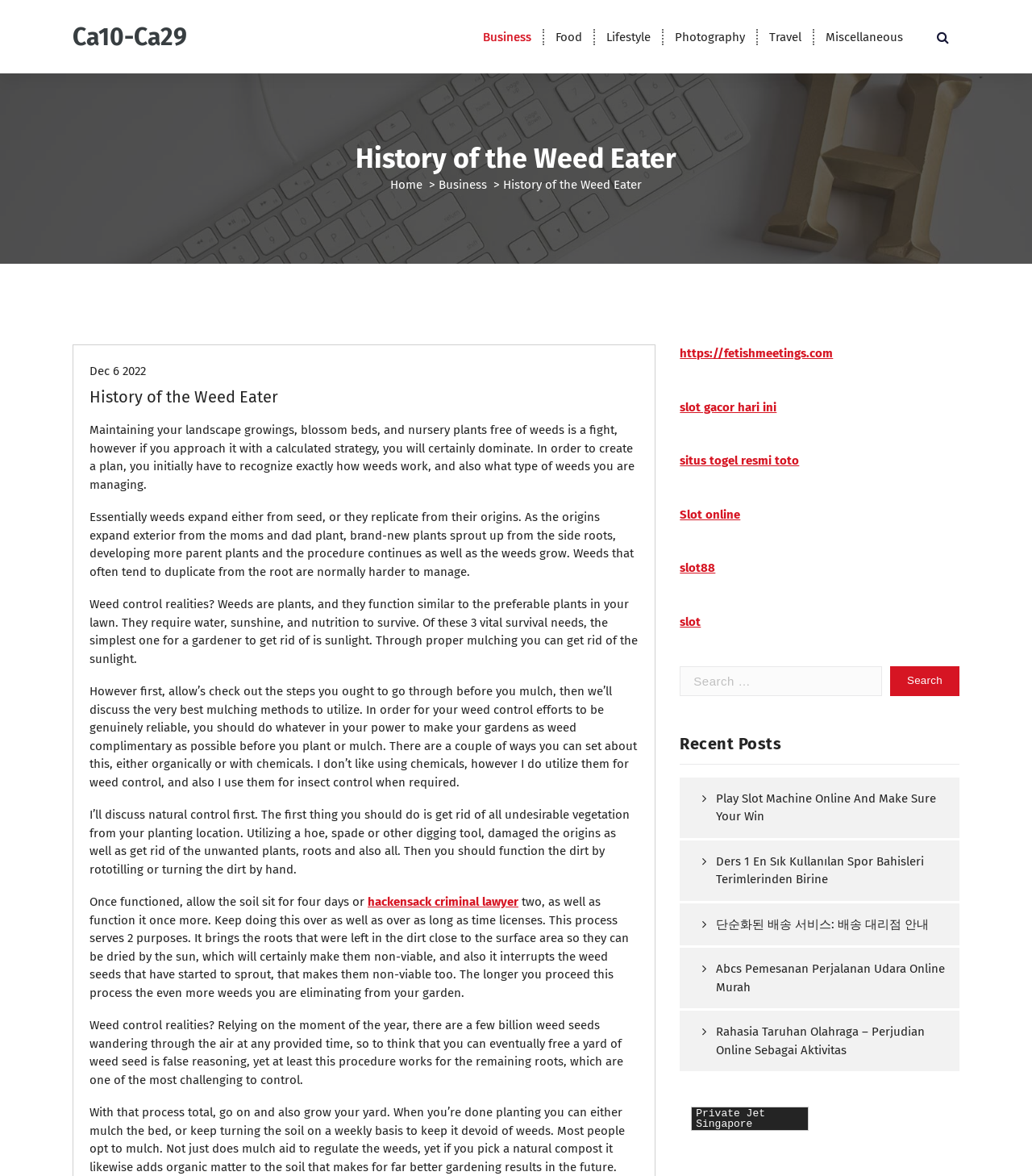Determine the bounding box coordinates for the element that should be clicked to follow this instruction: "Check latest news". The coordinates should be given as four float numbers between 0 and 1, in the format [left, top, right, bottom].

None